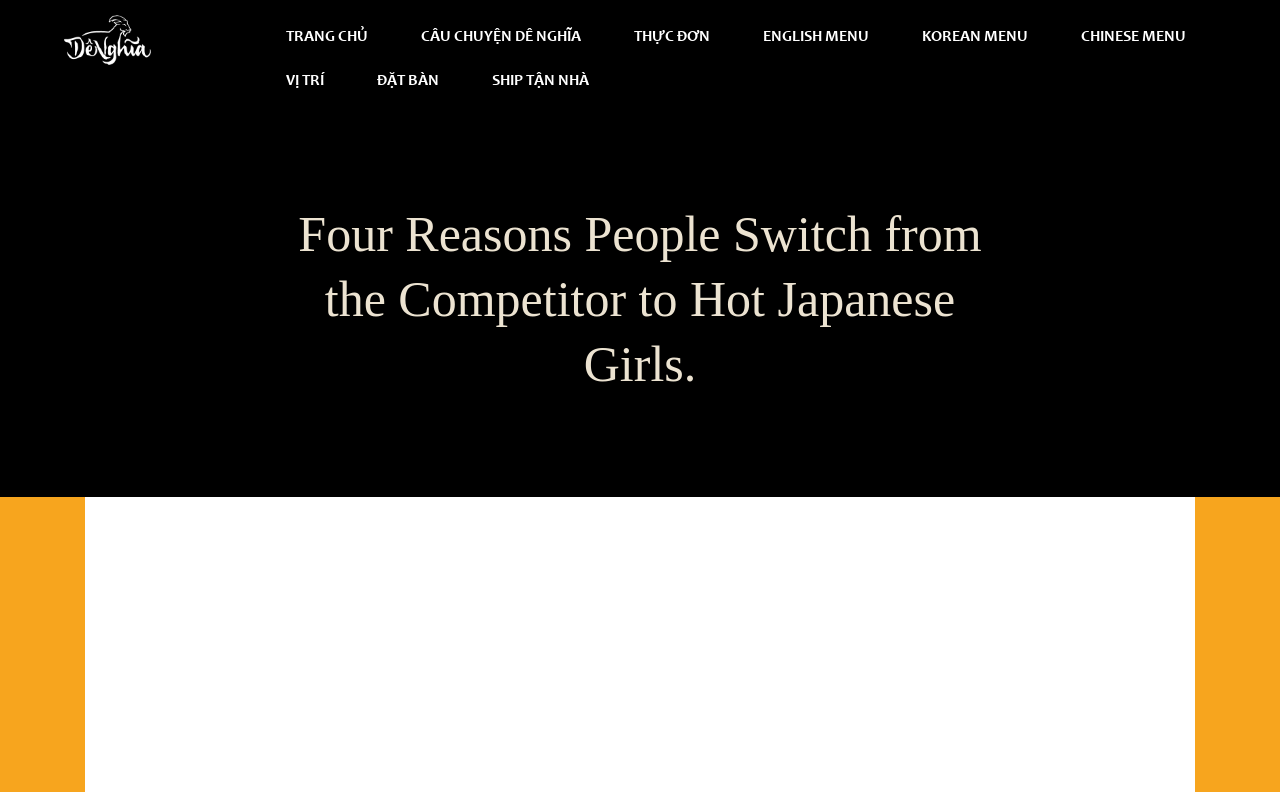Please use the details from the image to answer the following question comprehensively:
What is the purpose of the 'ĐẶT BÀN' link?

The 'ĐẶT BÀN' link is likely used to book a table, as it is located among other links related to food and dining, and its translation from Vietnamese means 'book a table'.